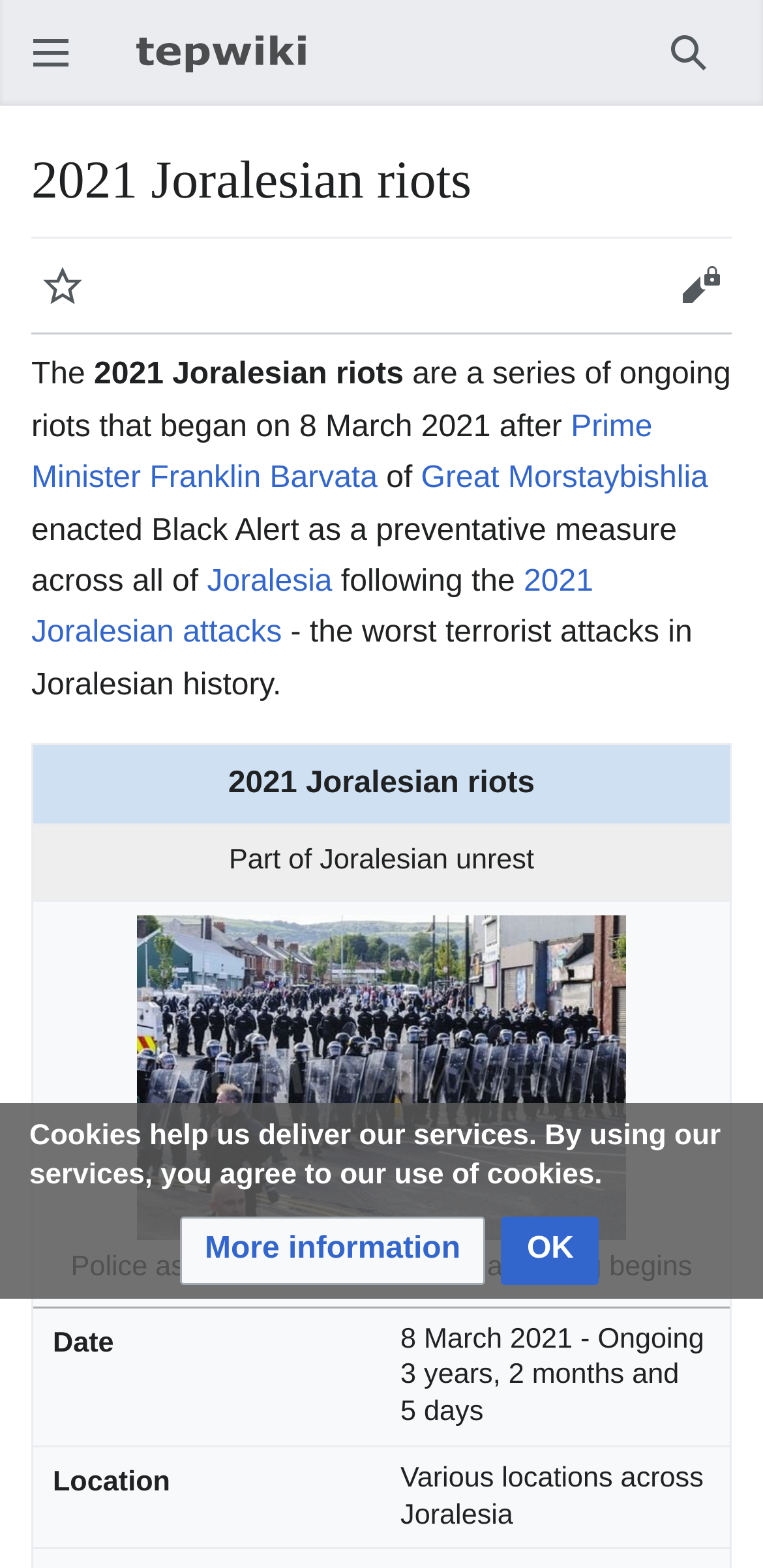Provide a short answer using a single word or phrase for the following question: 
What is the location of the riots?

Various locations across Joralesia